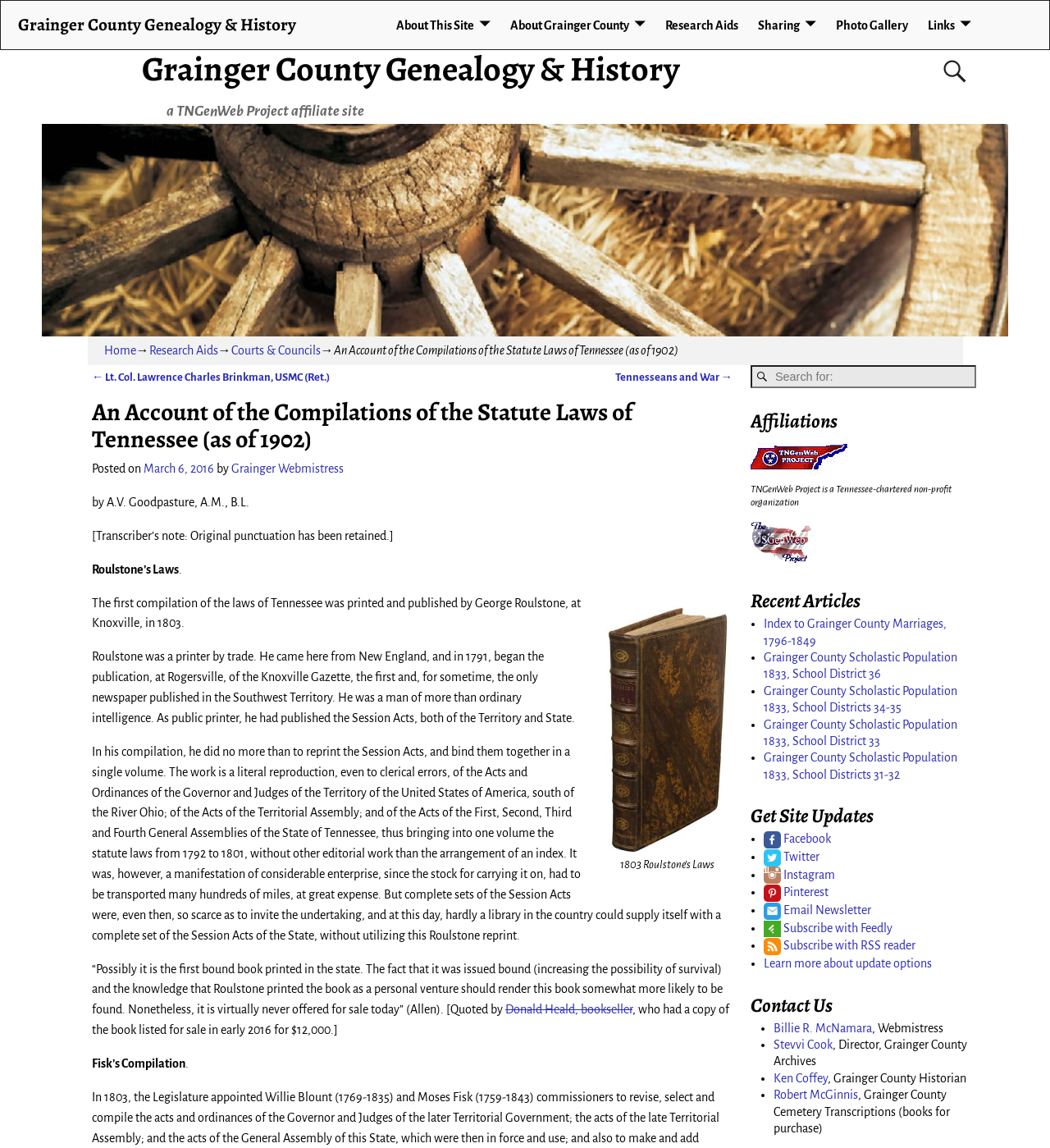Give a one-word or one-phrase response to the question: 
What is the topic of the article?

Roulstone's Laws